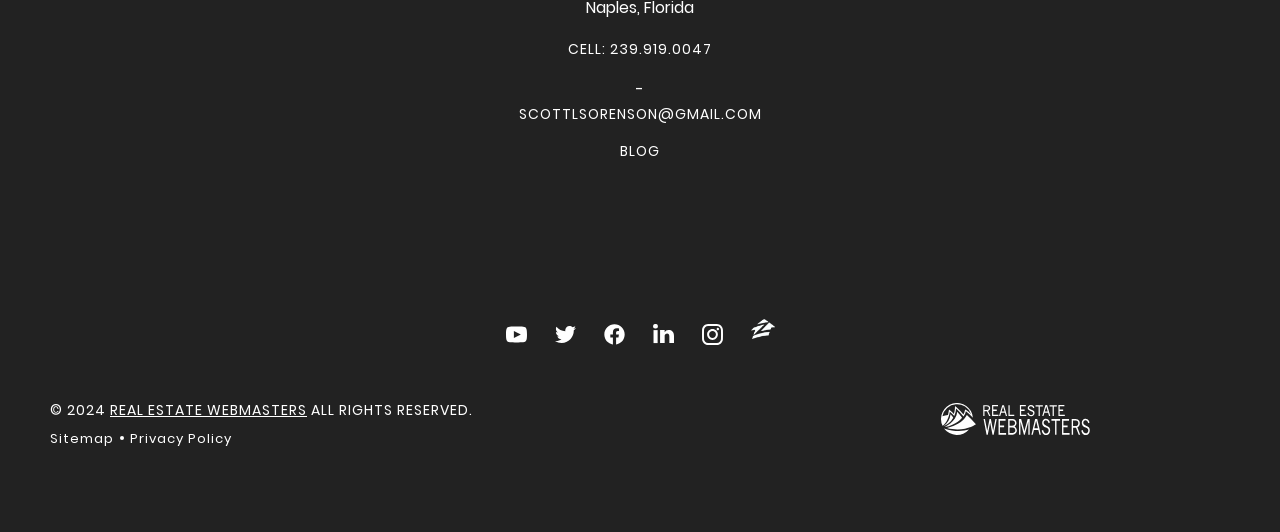Given the element description aria-label="Follow us on zillow", identify the bounding box coordinates for the UI element on the webpage screenshot. The format should be (top-left x, top-left y, bottom-right x, bottom-right y), with values between 0 and 1.

[0.586, 0.583, 0.605, 0.648]